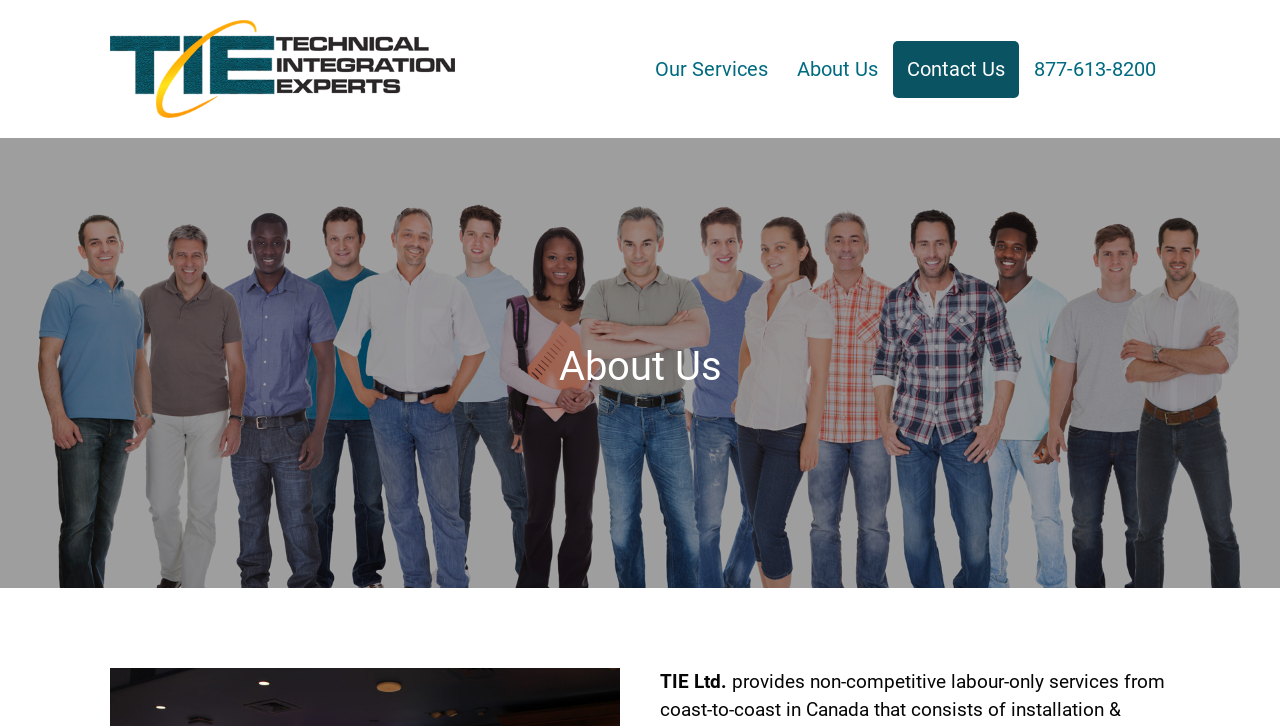Show the bounding box coordinates for the HTML element as described: "Our Services".

[0.501, 0.056, 0.611, 0.134]